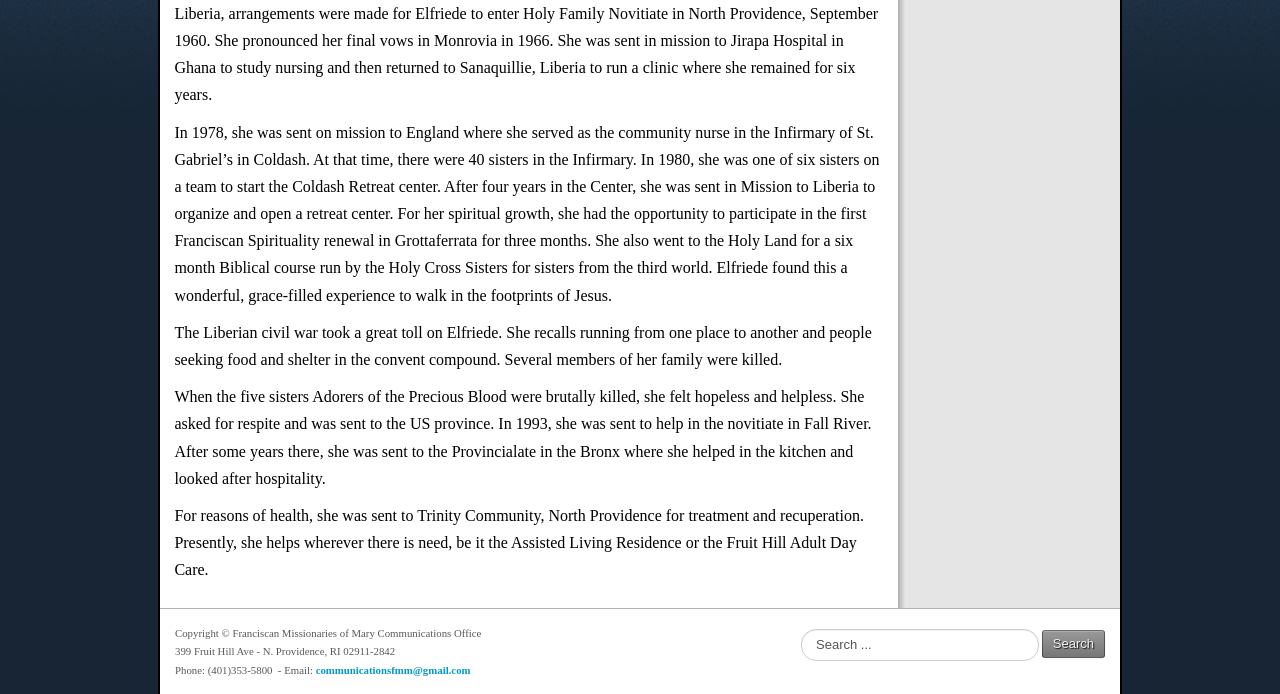Calculate the bounding box coordinates for the UI element based on the following description: "communicationsfmm@gmail.com". Ensure the coordinates are four float numbers between 0 and 1, i.e., [left, top, right, bottom].

[0.247, 0.956, 0.368, 0.973]